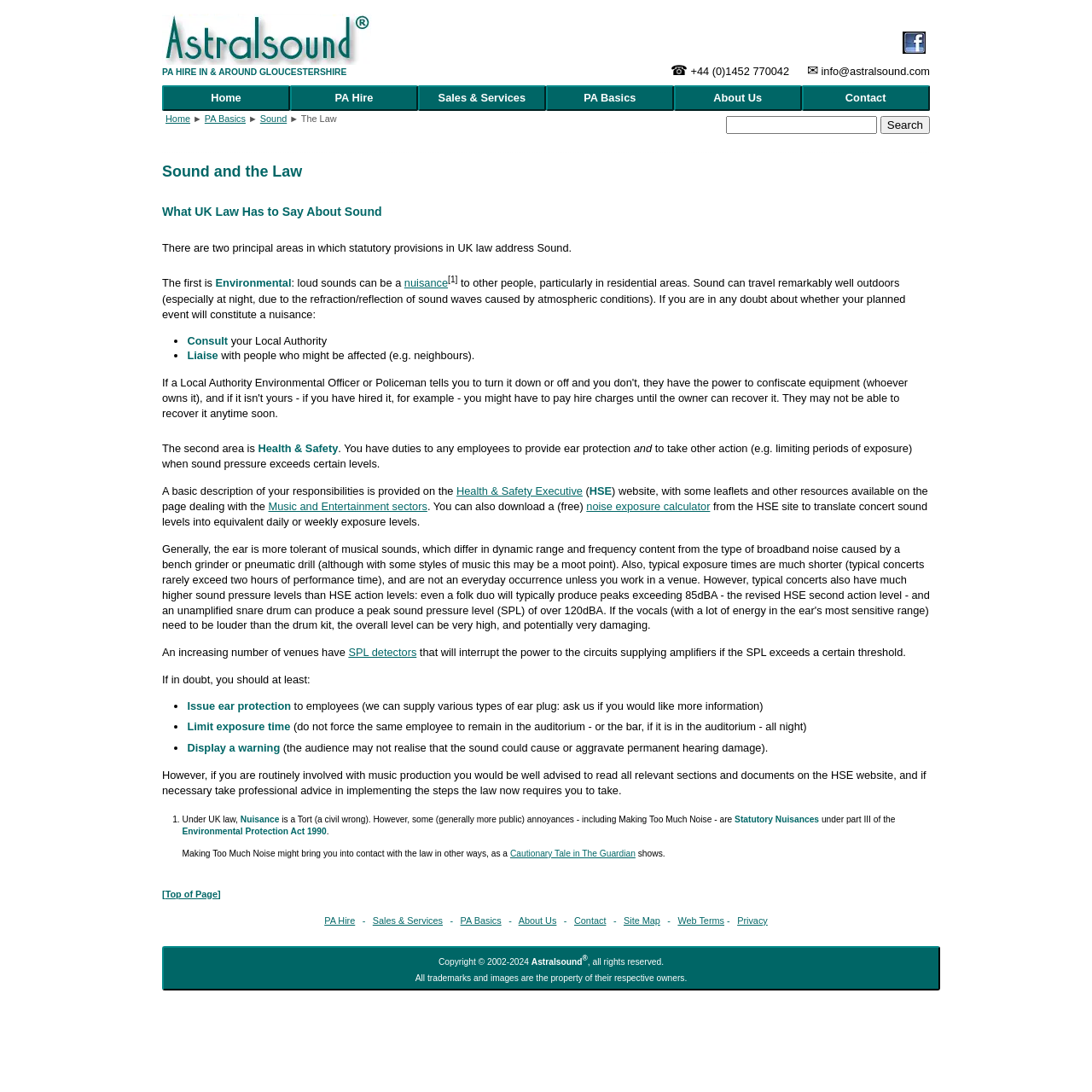Generate an in-depth caption that captures all aspects of the webpage.

The webpage is about "Sound and The Law" in the UK. At the top, there is a heading "Sound and the Law" followed by a brief introduction to the topic. Below the introduction, there are two main sections discussing the two principal areas in which statutory provisions in UK law address sound: Environmental and Health & Safety.

In the Environmental section, the text explains that loud sounds can be a nuisance to other people, particularly in residential areas. It provides guidance on how to avoid causing a nuisance, including consulting with the Local Authority and liaising with people who might be affected.

In the Health & Safety section, the text discusses the duties of employers to provide ear protection to employees and take other action to prevent hearing damage. It also mentions the Health & Safety Executive (HSE) website as a resource for more information and provides a link to it. Additionally, it notes that some venues have Sound Pressure Level (SPL) detectors that can interrupt the power to amplifiers if the SPL exceeds a certain threshold.

The webpage also provides some general advice on what to do if you are in doubt about whether your planned event will constitute a nuisance or breach Health & Safety regulations. This includes issuing ear protection to employees, limiting exposure time, and displaying a warning to the audience.

At the bottom of the page, there are links to other relevant sections of the website, including "Top of Page", "PA Hire", "Sales & Services", "PA Basics", "About Us", "Contact", "Site Map", "Web Terms", and "Privacy". There is also a copyright notice and a statement about trademarks and images.